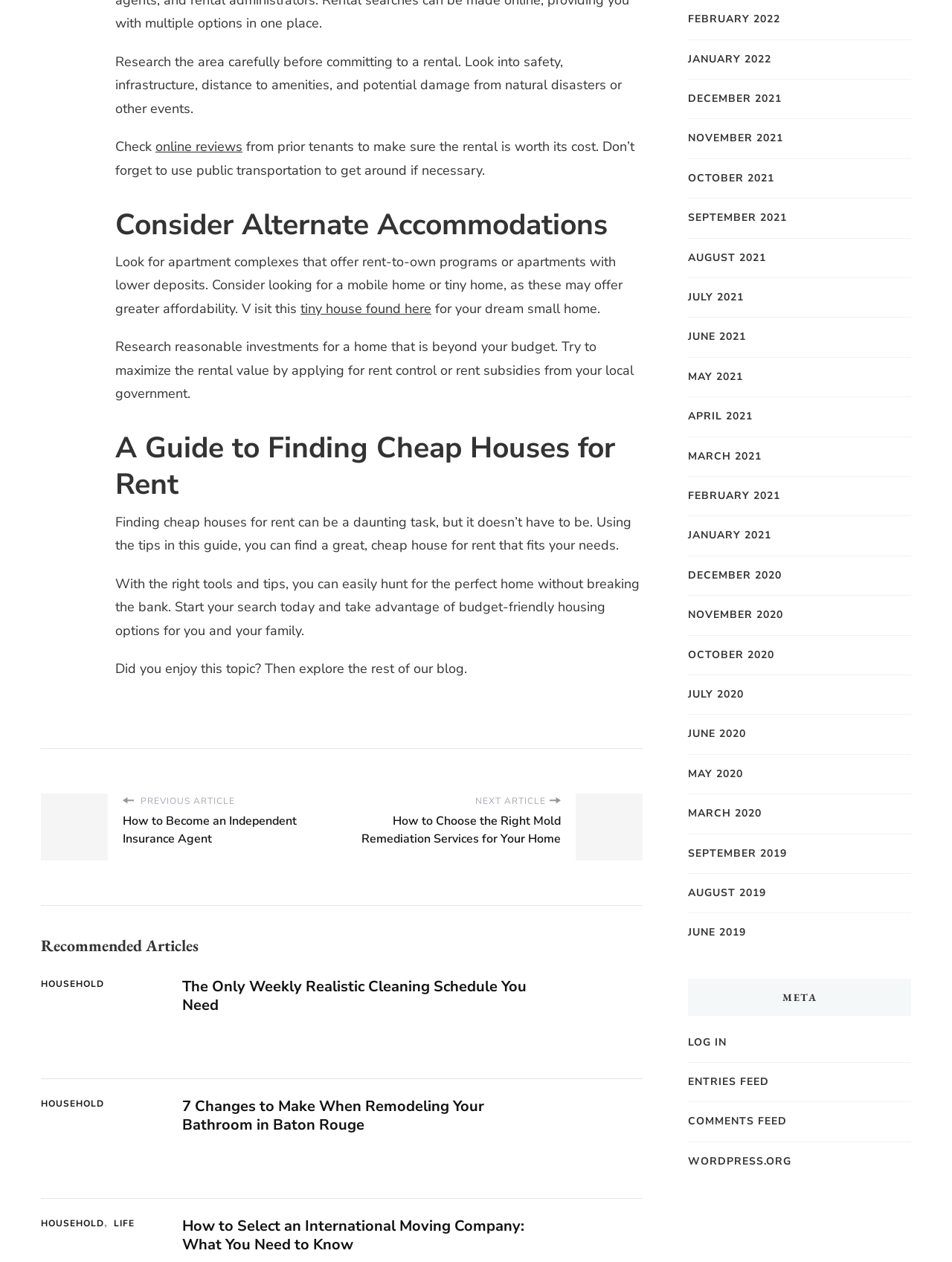Please determine the bounding box coordinates of the element's region to click for the following instruction: "View June 2011 archives".

None